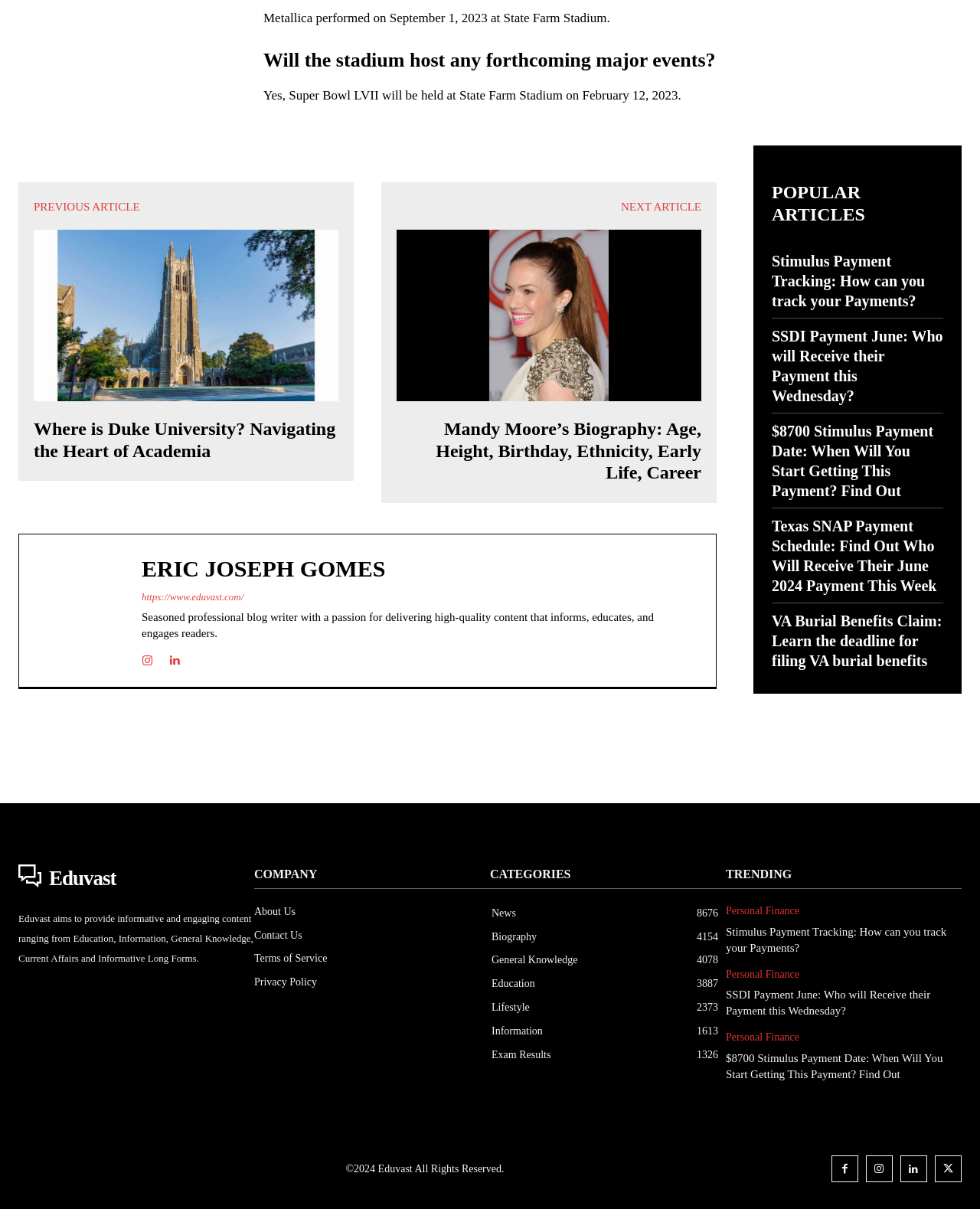Using the element description: "Information1613", determine the bounding box coordinates for the specified UI element. The coordinates should be four float numbers between 0 and 1, [left, top, right, bottom].

[0.502, 0.796, 0.554, 0.805]